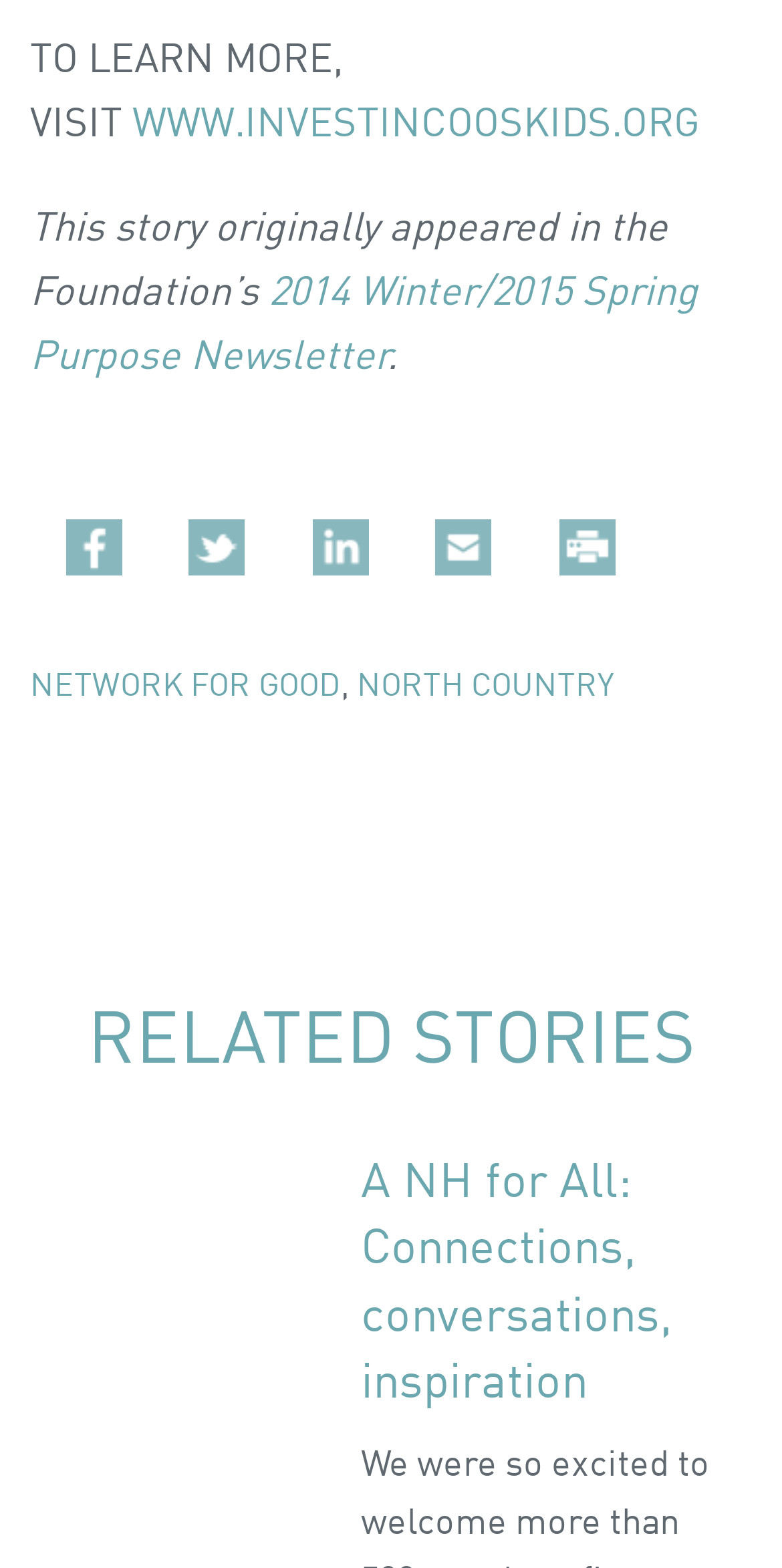Identify the coordinates of the bounding box for the element that must be clicked to accomplish the instruction: "Click on the SDS link".

None